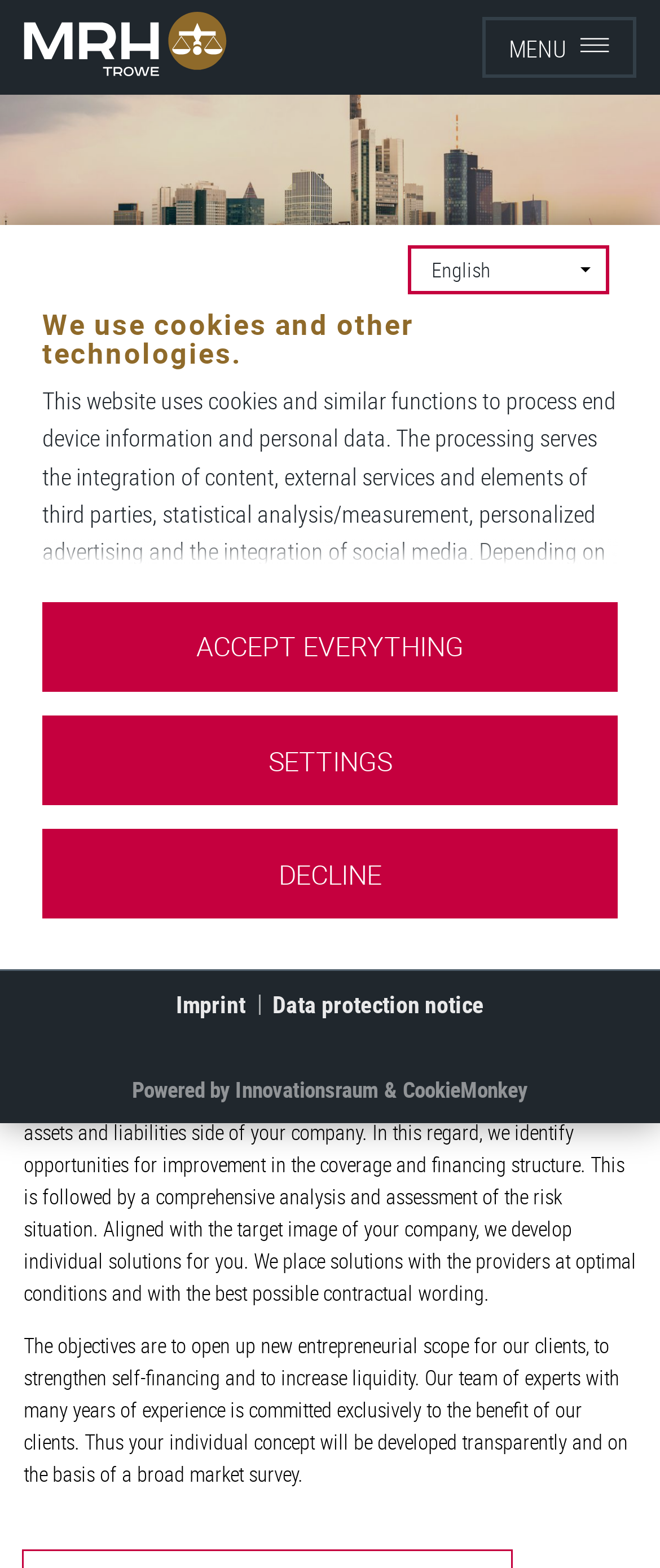Please identify the bounding box coordinates of the clickable element to fulfill the following instruction: "Switch language". The coordinates should be four float numbers between 0 and 1, i.e., [left, top, right, bottom].

[0.618, 0.156, 0.923, 0.188]